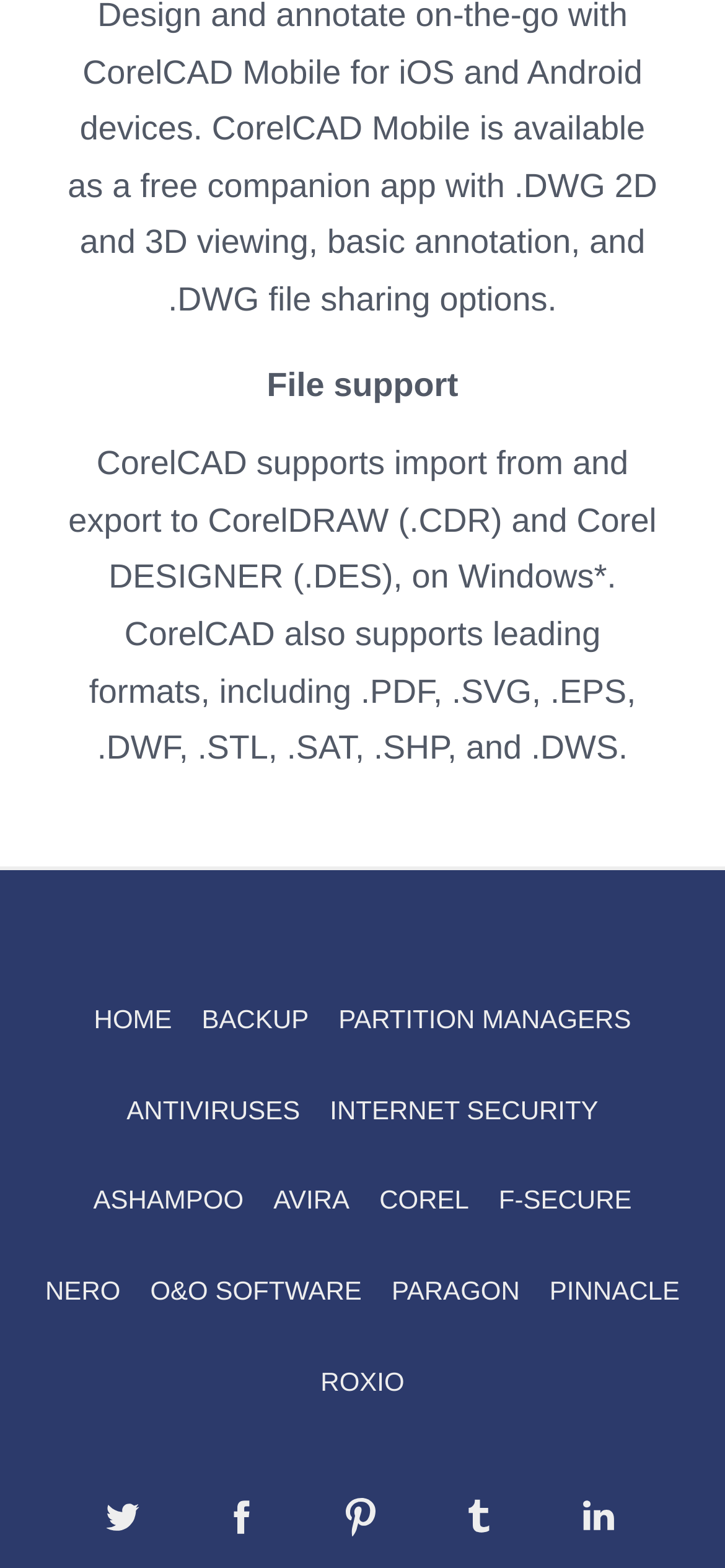Indicate the bounding box coordinates of the element that needs to be clicked to satisfy the following instruction: "Click on INTERNET SECURITY". The coordinates should be four float numbers between 0 and 1, i.e., [left, top, right, bottom].

[0.434, 0.679, 0.846, 0.737]